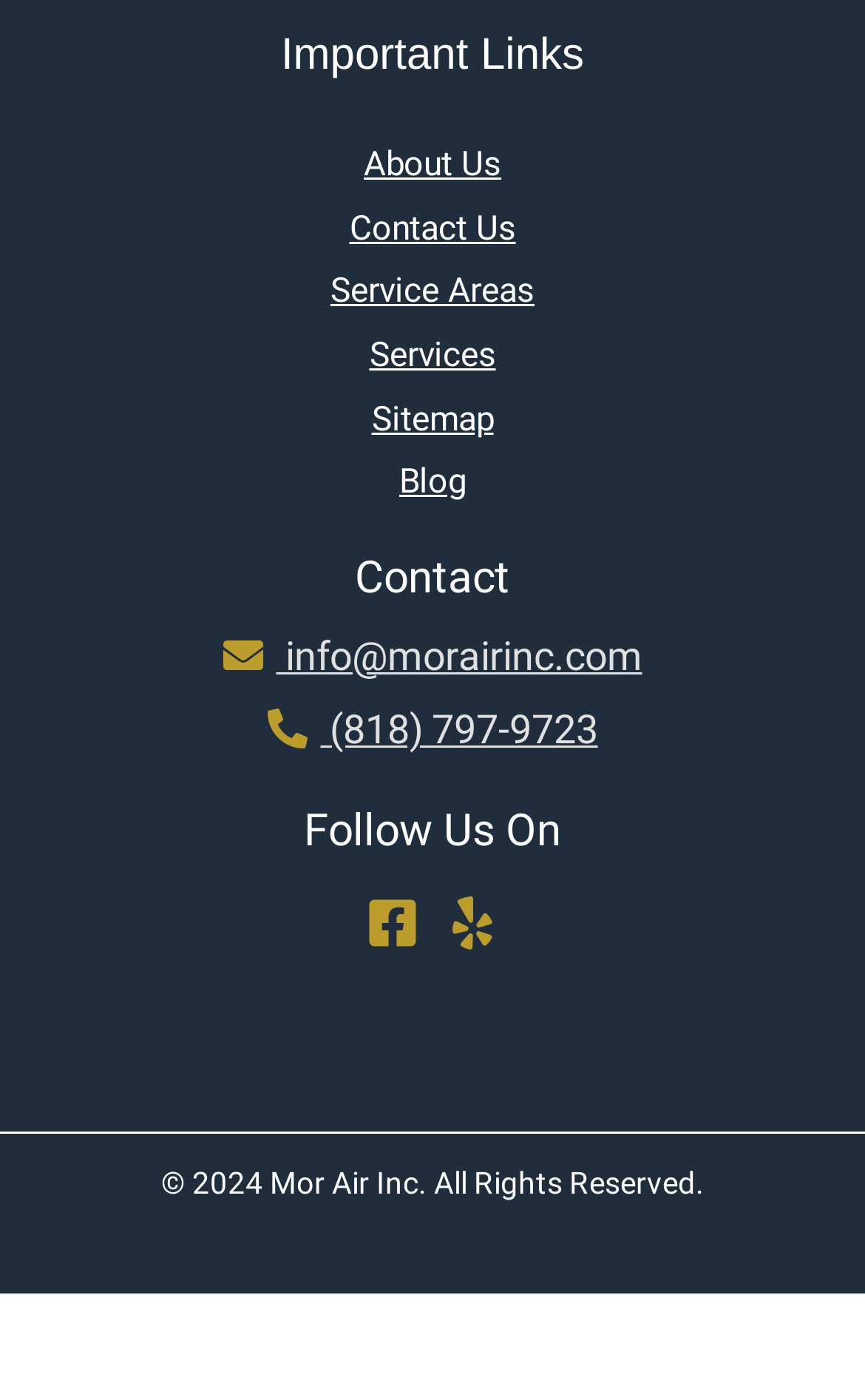Specify the bounding box coordinates of the area to click in order to follow the given instruction: "Send an email to info@morairinc.com."

[0.258, 0.451, 0.742, 0.485]